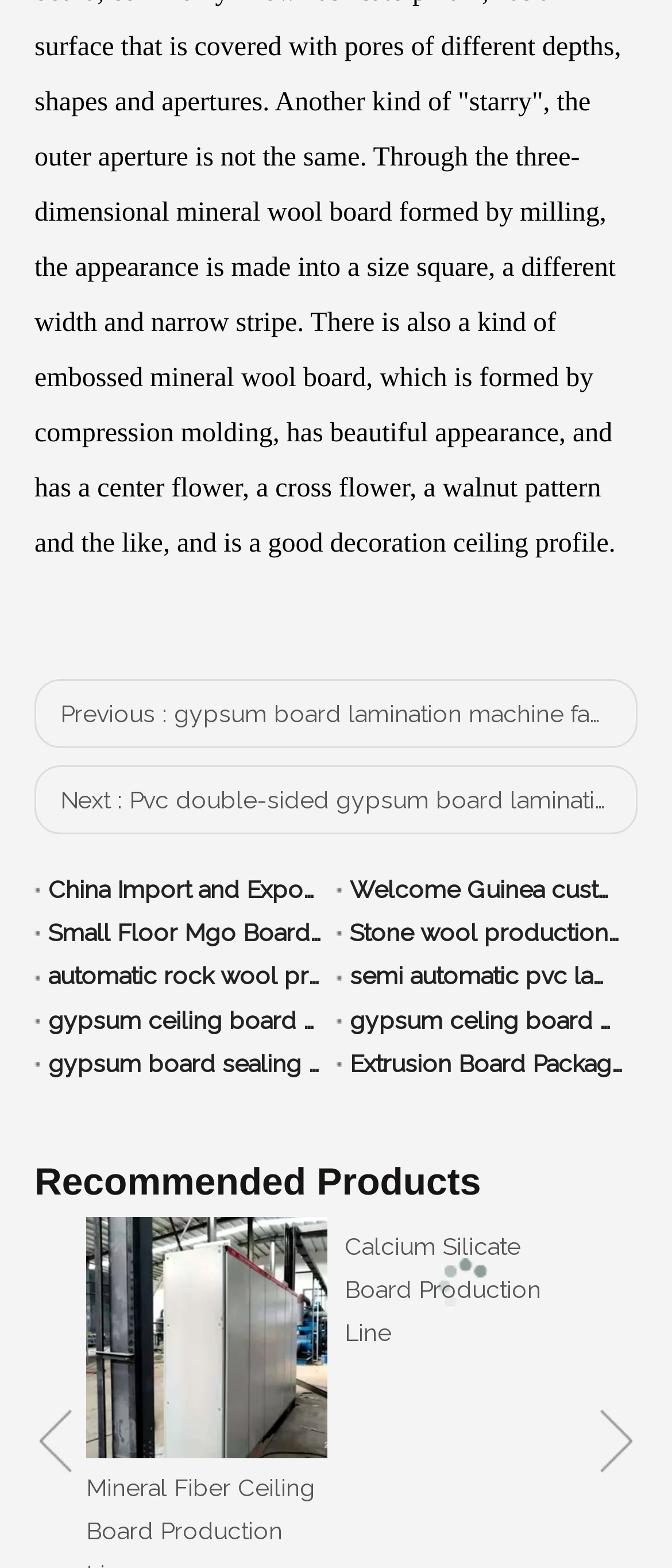How many images are on this webpage?
Provide a short answer using one word or a brief phrase based on the image.

2